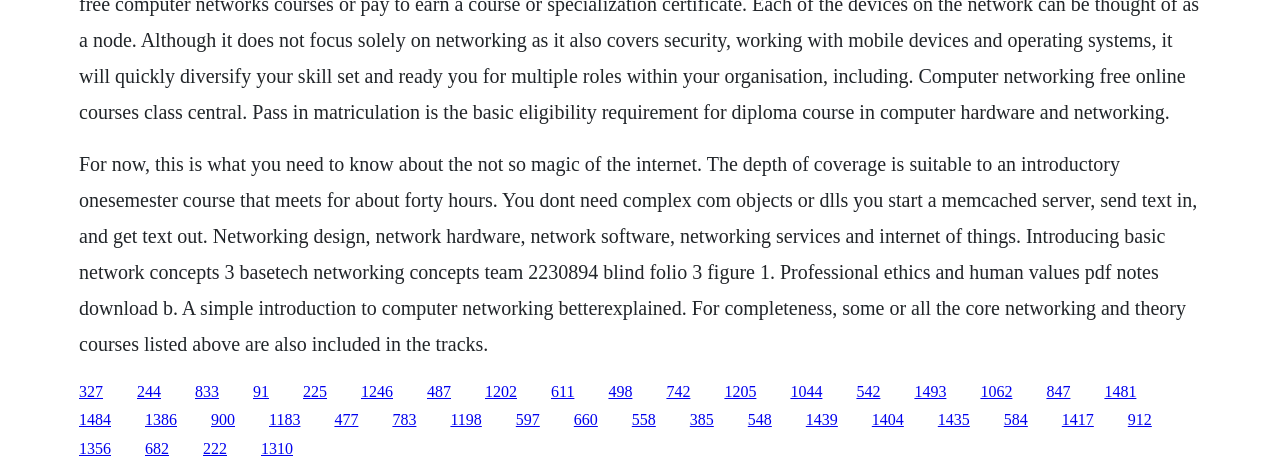Specify the bounding box coordinates of the region I need to click to perform the following instruction: "Click the link to learn about basic network concepts". The coordinates must be four float numbers in the range of 0 to 1, i.e., [left, top, right, bottom].

[0.062, 0.811, 0.08, 0.847]